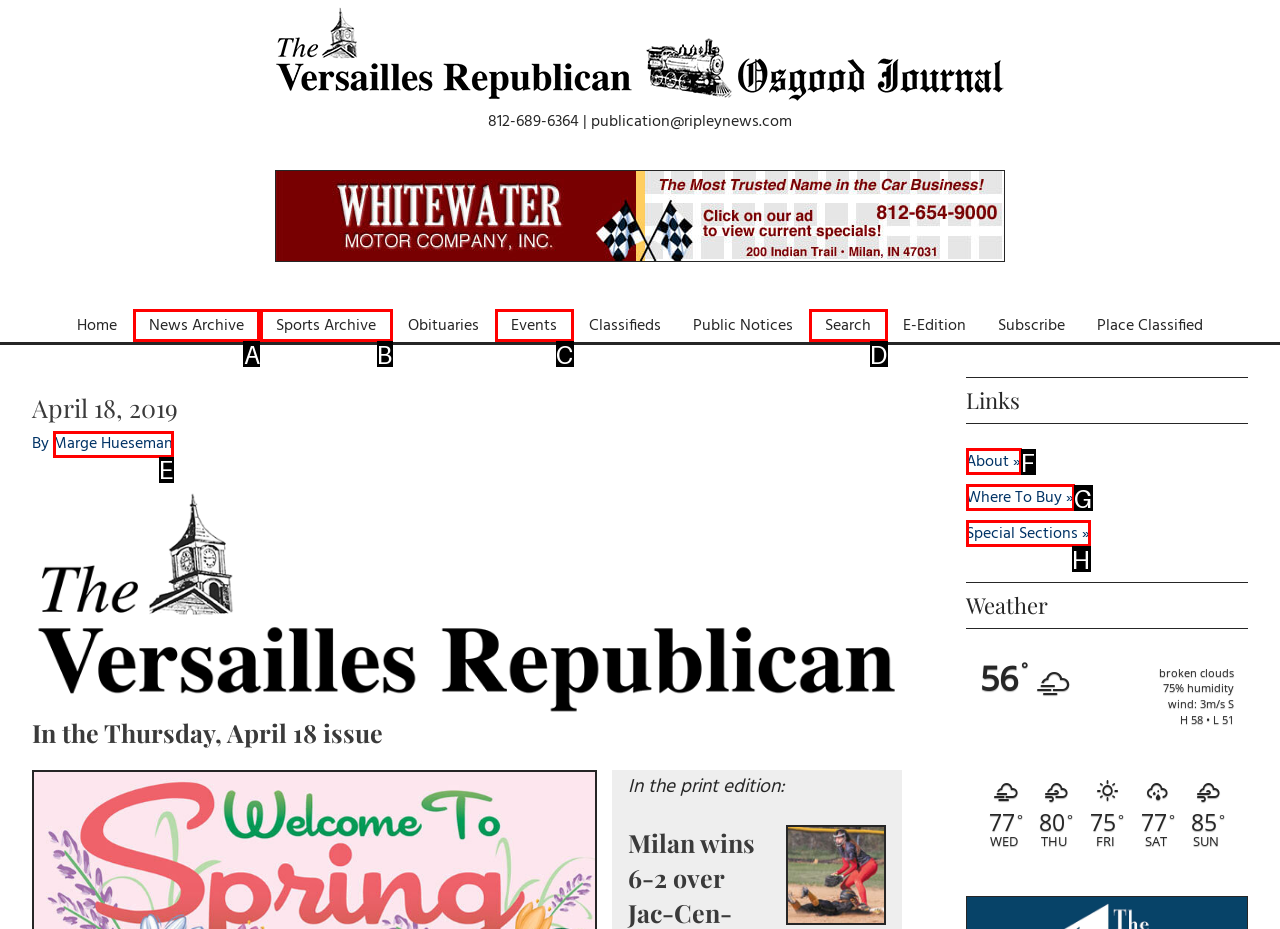Identify which HTML element to click to fulfill the following task: View the 'News Archive'. Provide your response using the letter of the correct choice.

A